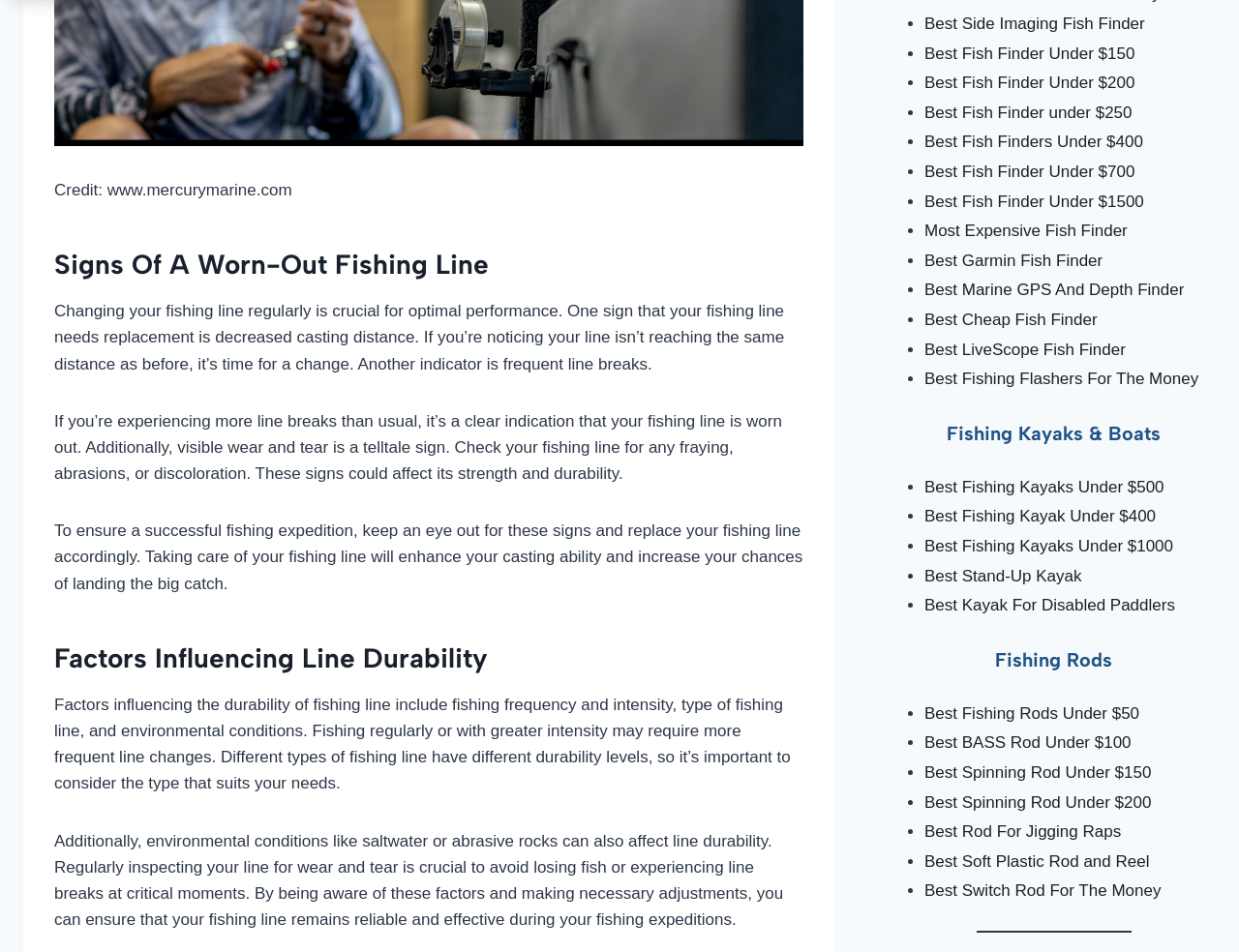Identify the bounding box coordinates of the area you need to click to perform the following instruction: "Click on 'Best Fish Finders Under $400'".

[0.746, 0.14, 0.923, 0.159]